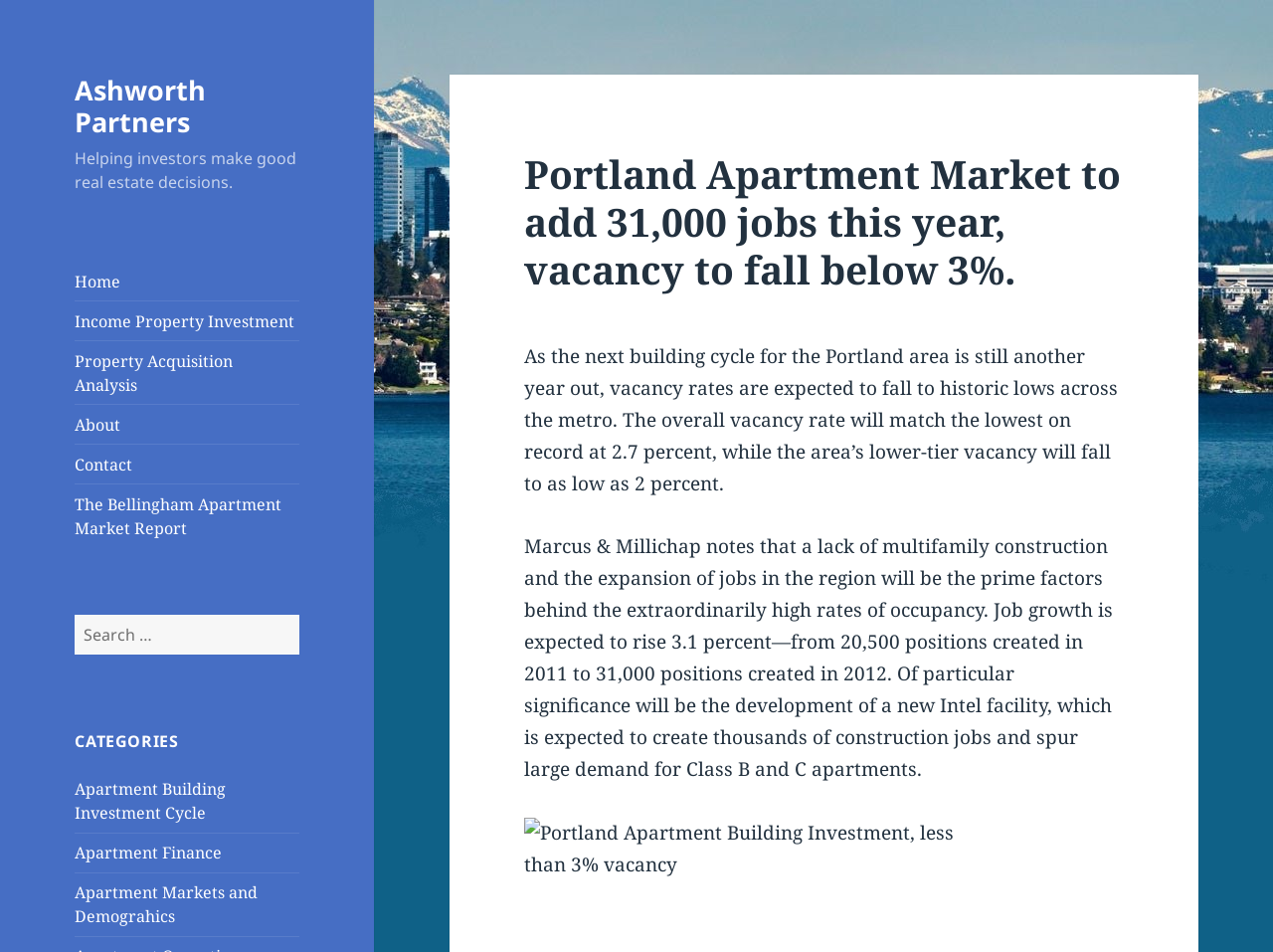What is the expected job growth rate?
Based on the screenshot, give a detailed explanation to answer the question.

The expected job growth rate is mentioned in the paragraph of text, which states that 'Job growth is expected to rise 3.1 percent—from 20,500 positions created in 2011 to 31,000 positions created in 2012'.